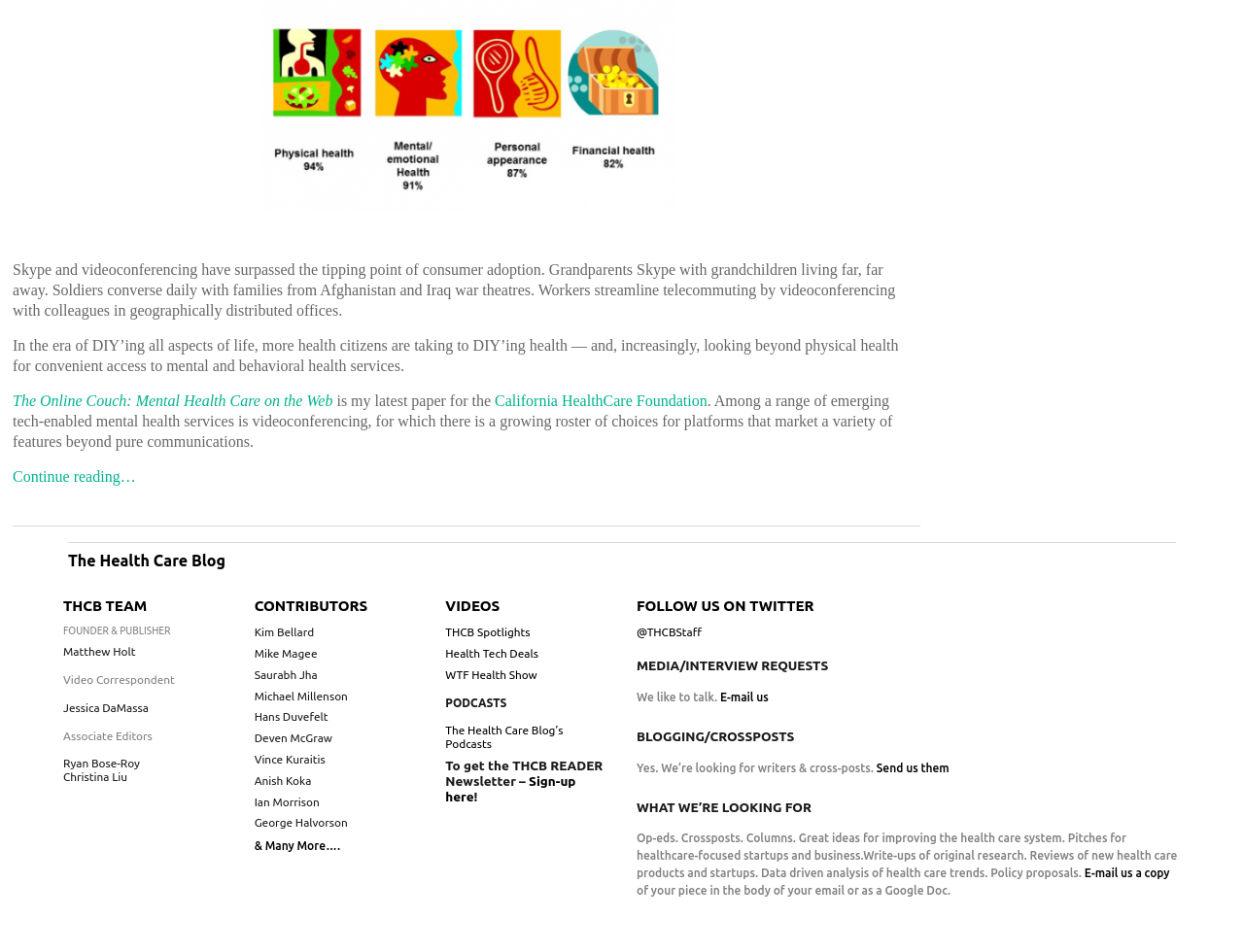Can you find the bounding box coordinates for the UI element given this description: "@THCBStaff"? Provide the coordinates as four float numbers between 0 and 1: [left, top, right, bottom].

[0.512, 0.658, 0.564, 0.671]